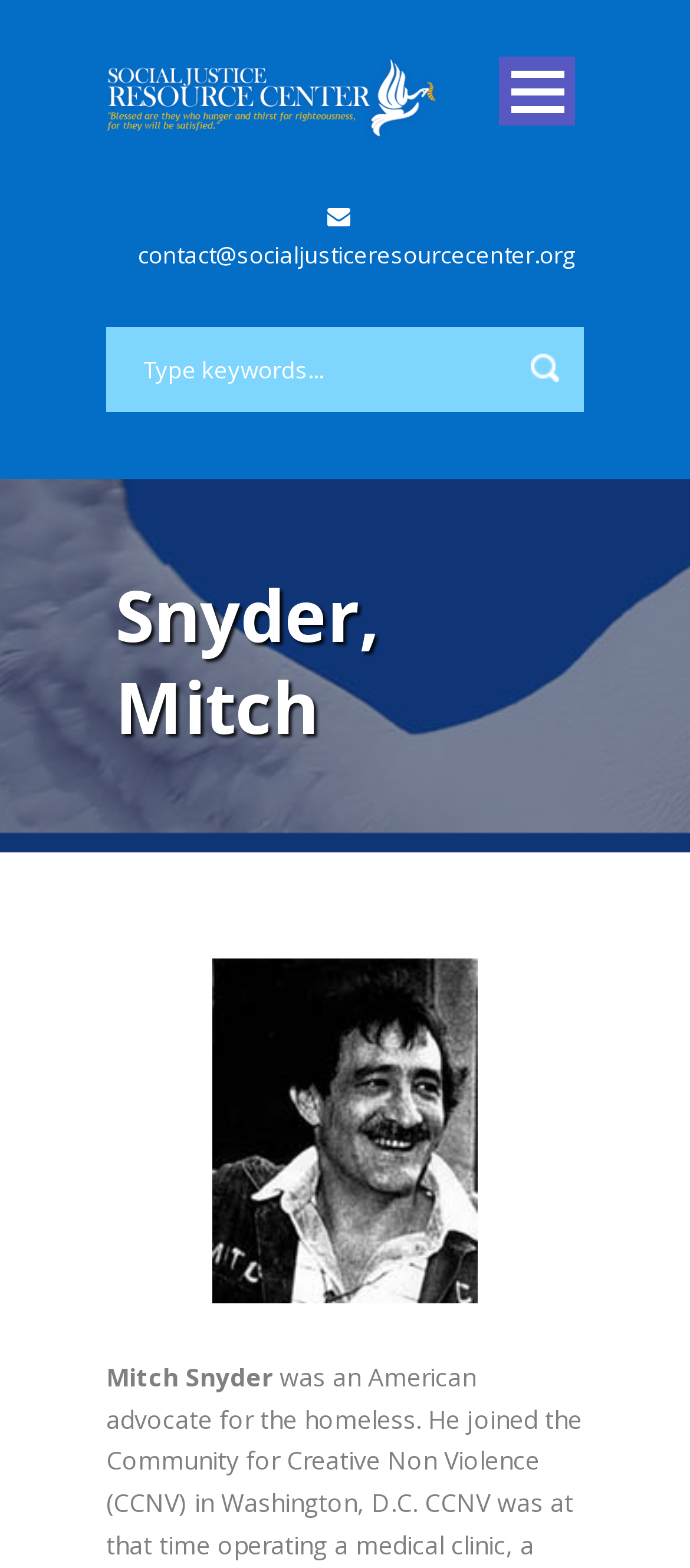Could you provide the bounding box coordinates for the portion of the screen to click to complete this instruction: "Contact the resource center"?

[0.2, 0.152, 0.833, 0.172]